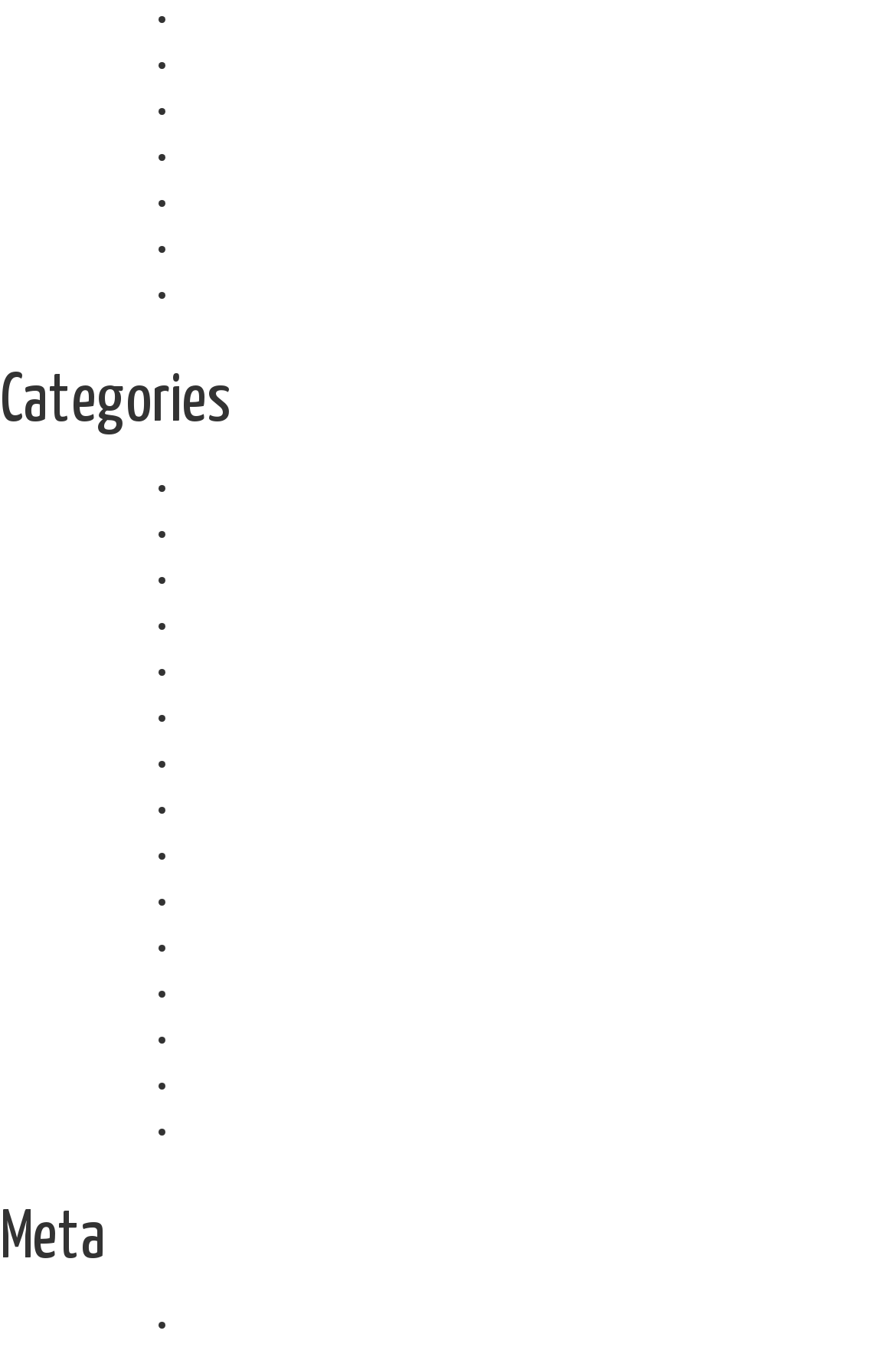Can you show the bounding box coordinates of the region to click on to complete the task described in the instruction: "Check August 2020"?

[0.21, 0.171, 0.364, 0.193]